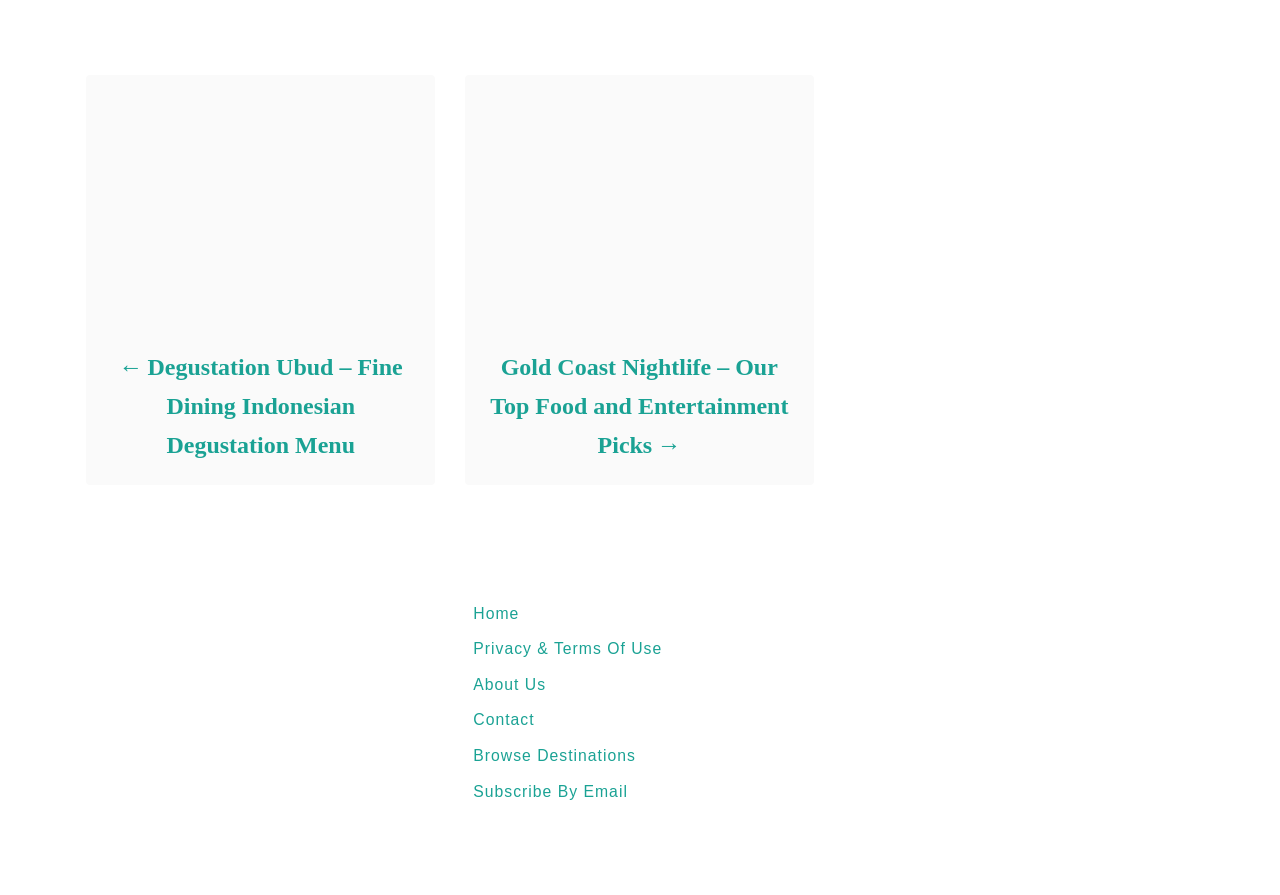Please identify the bounding box coordinates of the area I need to click to accomplish the following instruction: "go to previous post".

[0.083, 0.388, 0.325, 0.519]